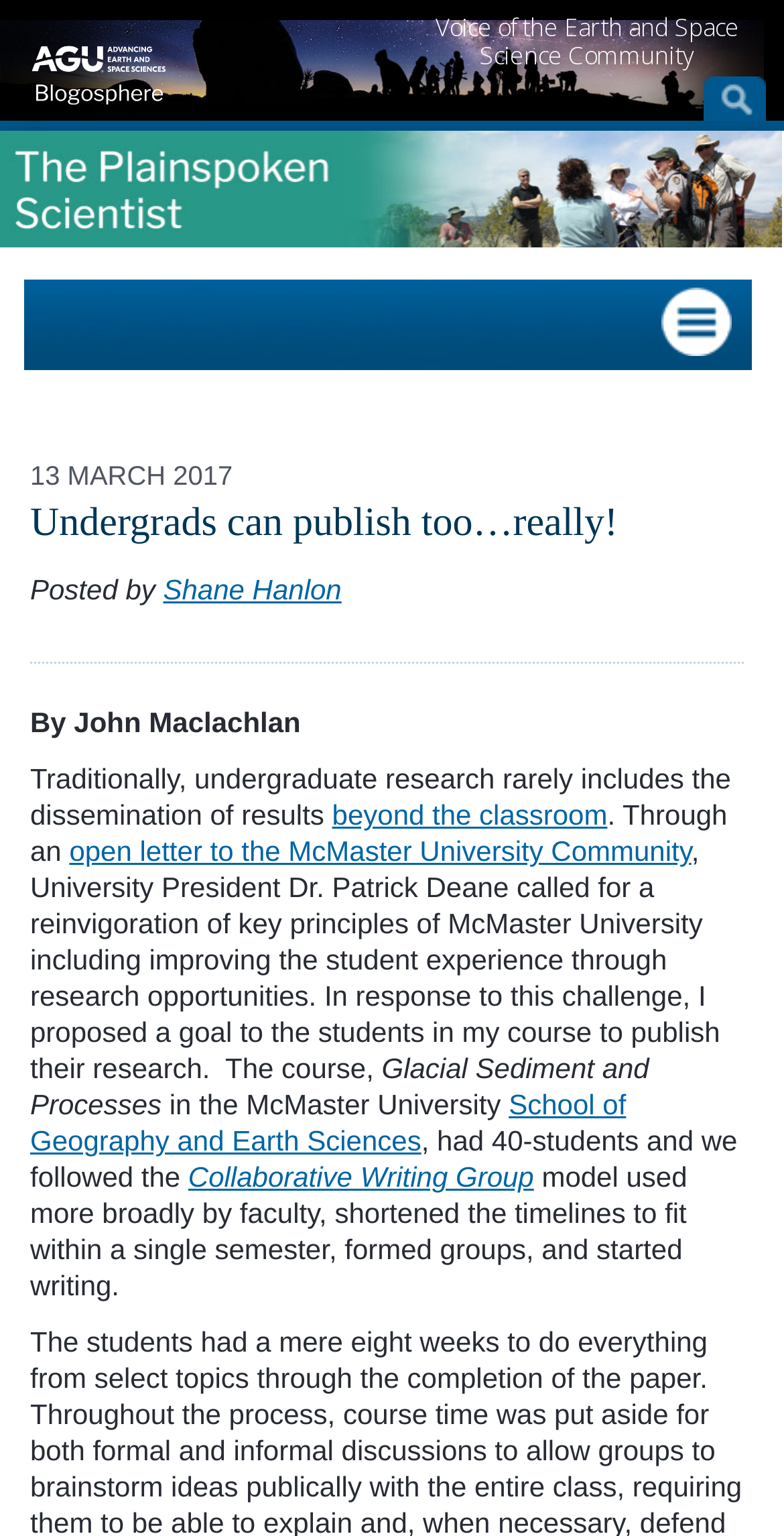Specify the bounding box coordinates (top-left x, top-left y, bottom-right x, bottom-right y) of the UI element in the screenshot that matches this description: Shane Hanlon

[0.208, 0.374, 0.436, 0.395]